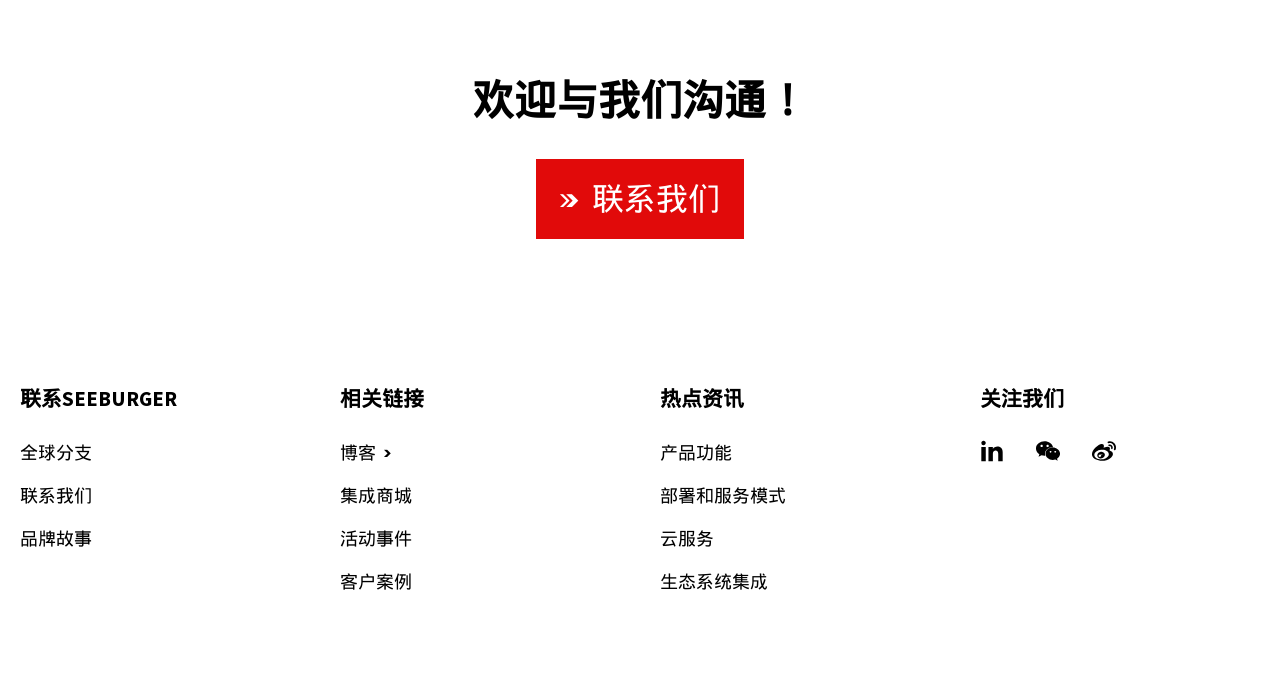Determine the bounding box coordinates of the section to be clicked to follow the instruction: "Read 博客". The coordinates should be given as four float numbers between 0 and 1, formatted as [left, top, right, bottom].

[0.266, 0.646, 0.305, 0.686]